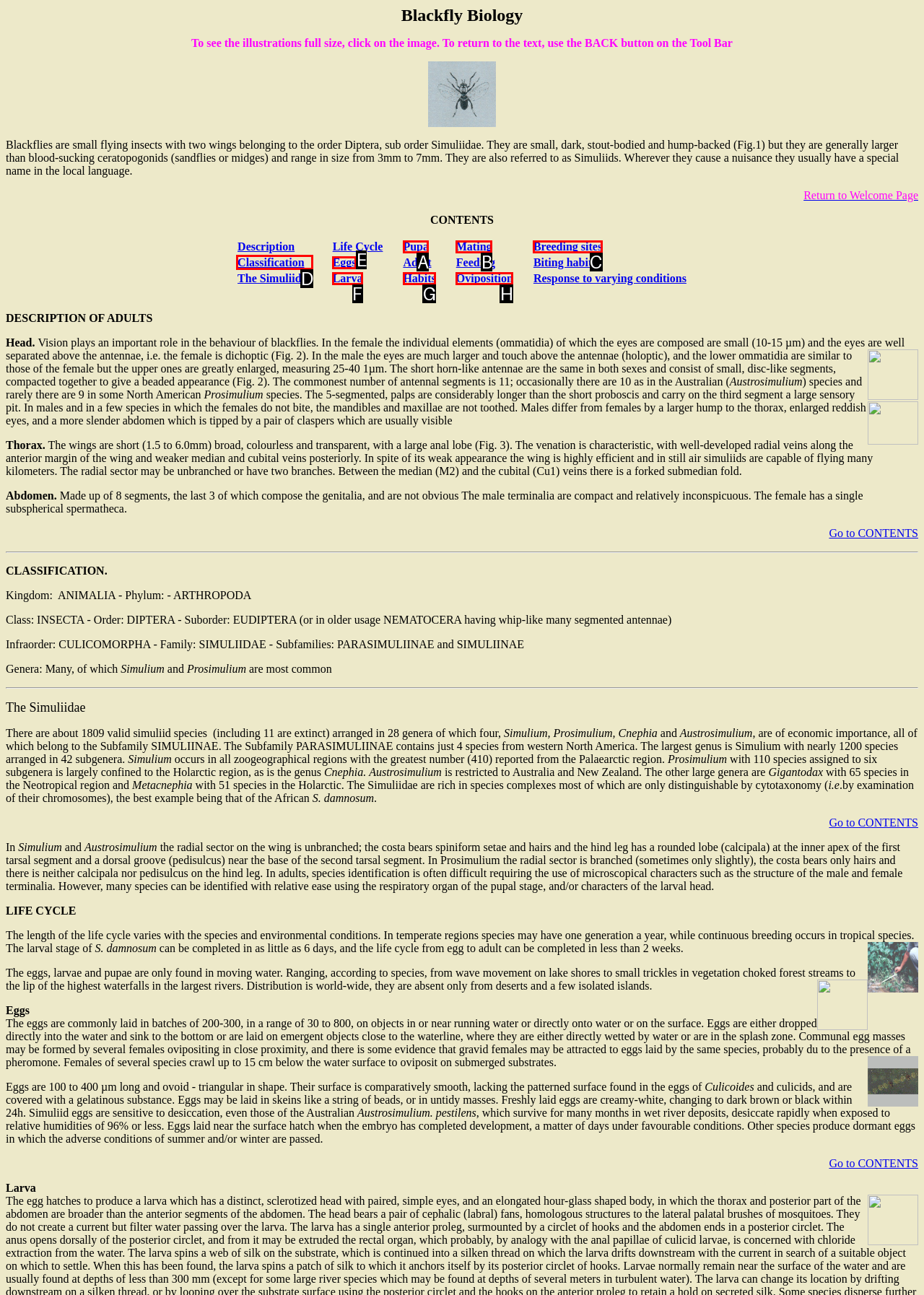Identify the correct UI element to click to follow this instruction: Read the 'Classification' section
Respond with the letter of the appropriate choice from the displayed options.

D